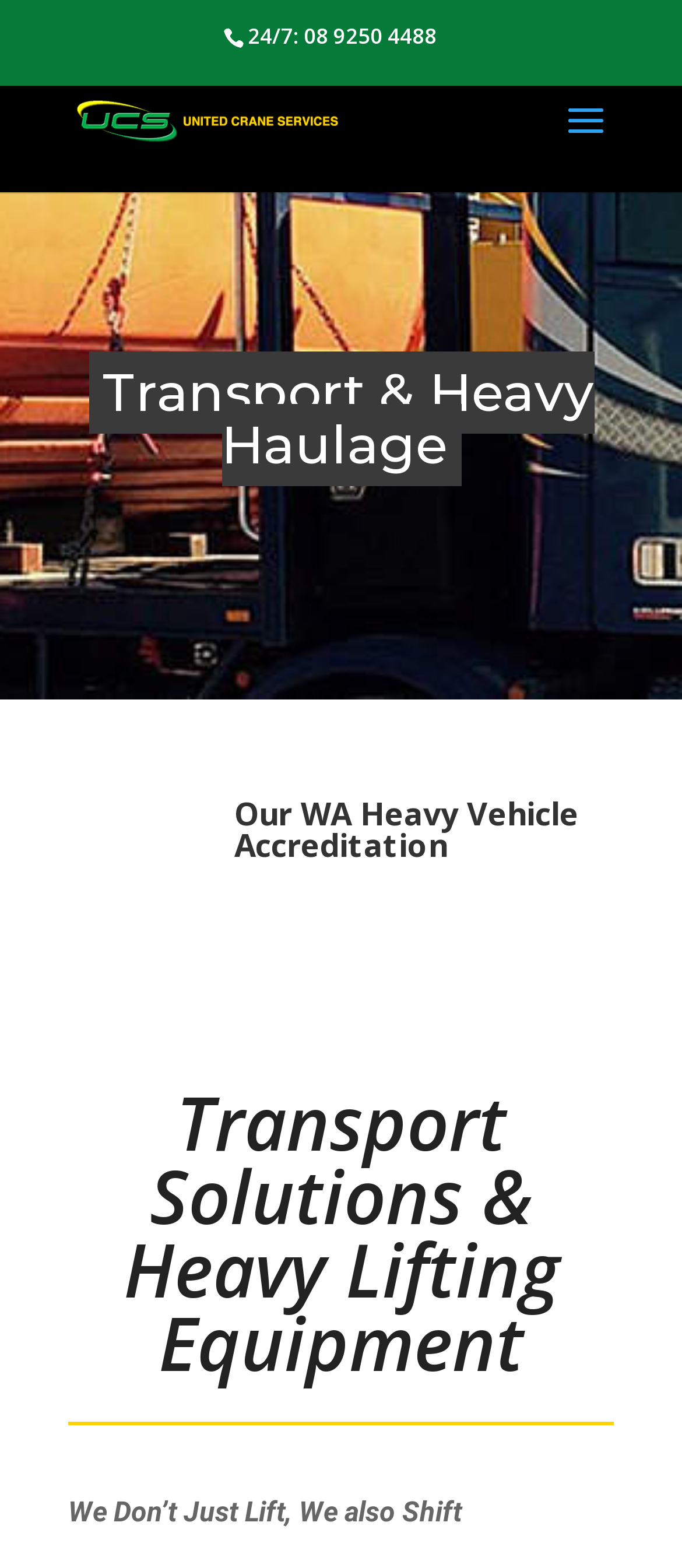Please specify the bounding box coordinates in the format (top-left x, top-left y, bottom-right x, bottom-right y), with values ranging from 0 to 1. Identify the bounding box for the UI component described as follows: Julian Aston

None